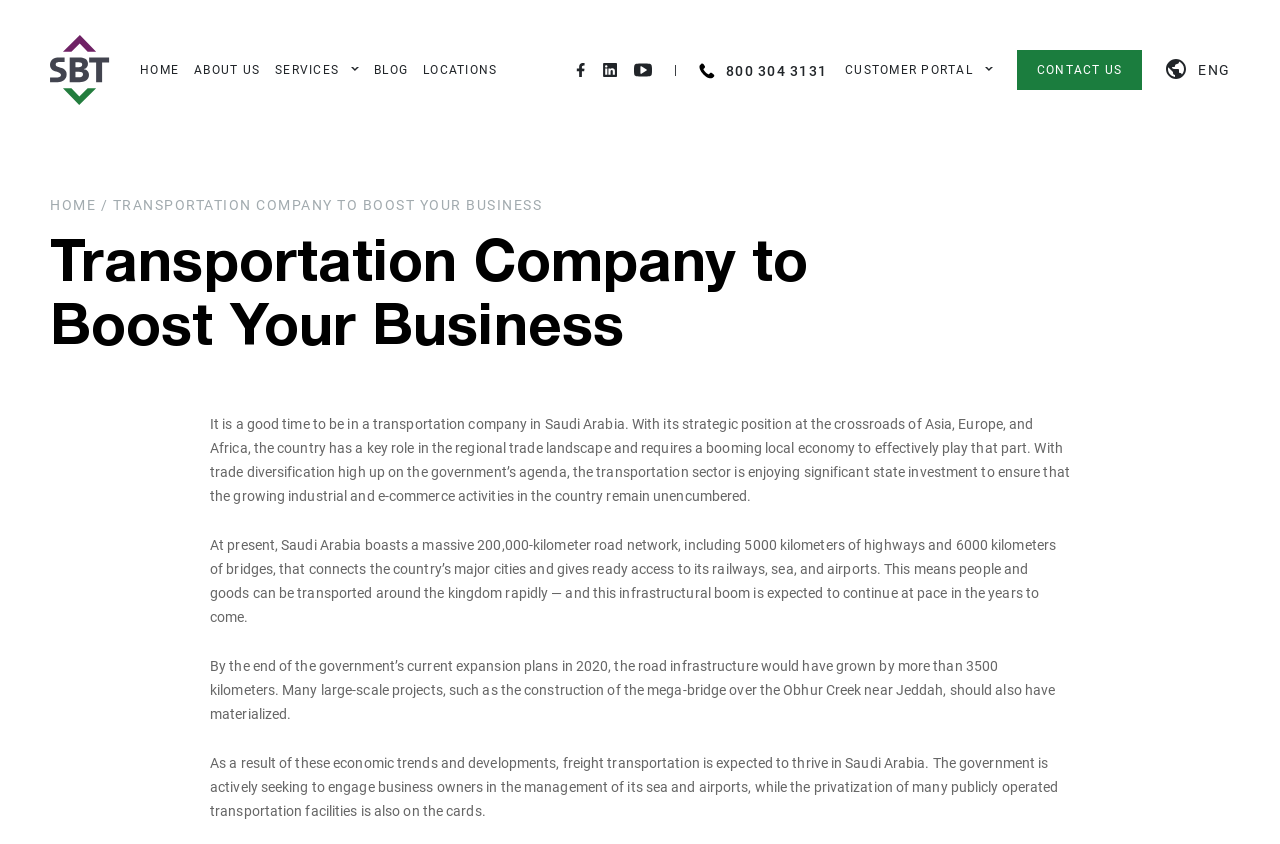Determine the bounding box coordinates of the section to be clicked to follow the instruction: "Contact us". The coordinates should be given as four float numbers between 0 and 1, formatted as [left, top, right, bottom].

[0.794, 0.059, 0.892, 0.107]